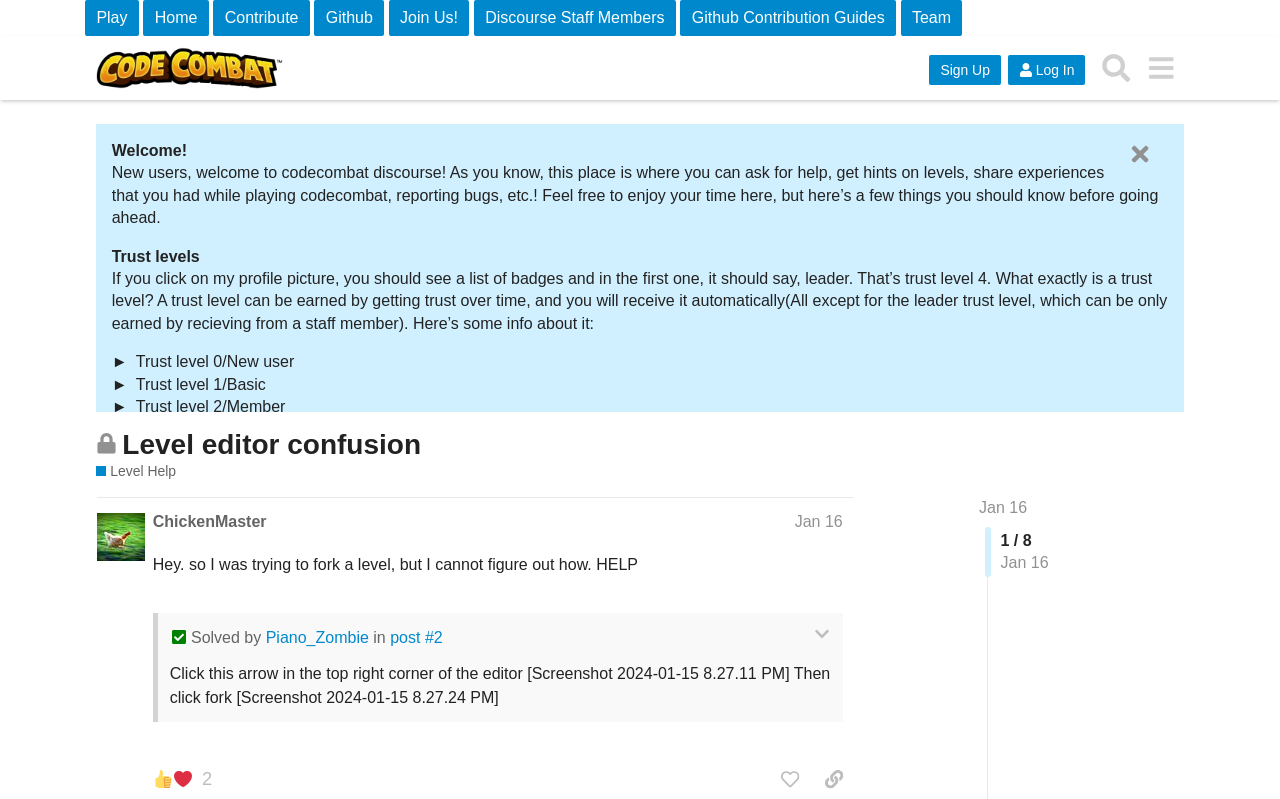What is the trust level of a leader?
Give a comprehensive and detailed explanation for the question.

I found the static text at coordinates [0.087, 0.552, 0.913, 0.58] which says 'Trust level 4/Leader' and understood that the trust level of a leader is 4.